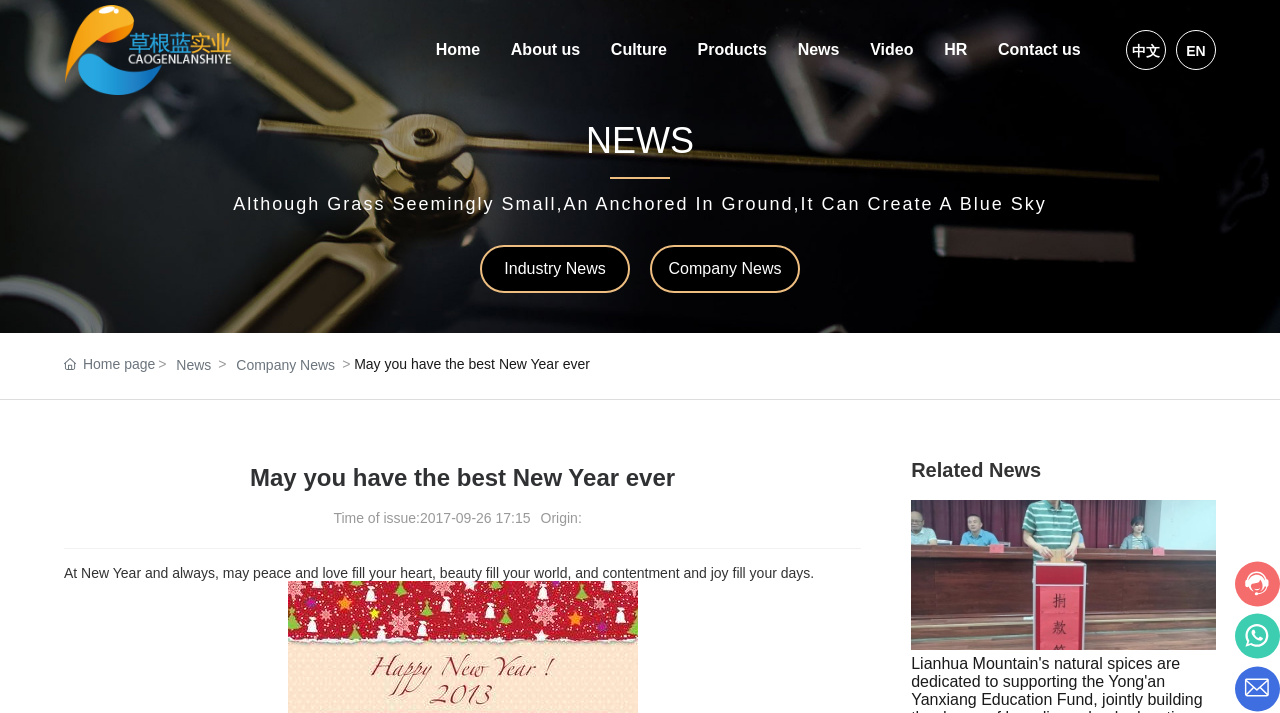Using the element description: "Home page", determine the bounding box coordinates. The coordinates should be in the format [left, top, right, bottom], with values between 0 and 1.

[0.05, 0.5, 0.121, 0.522]